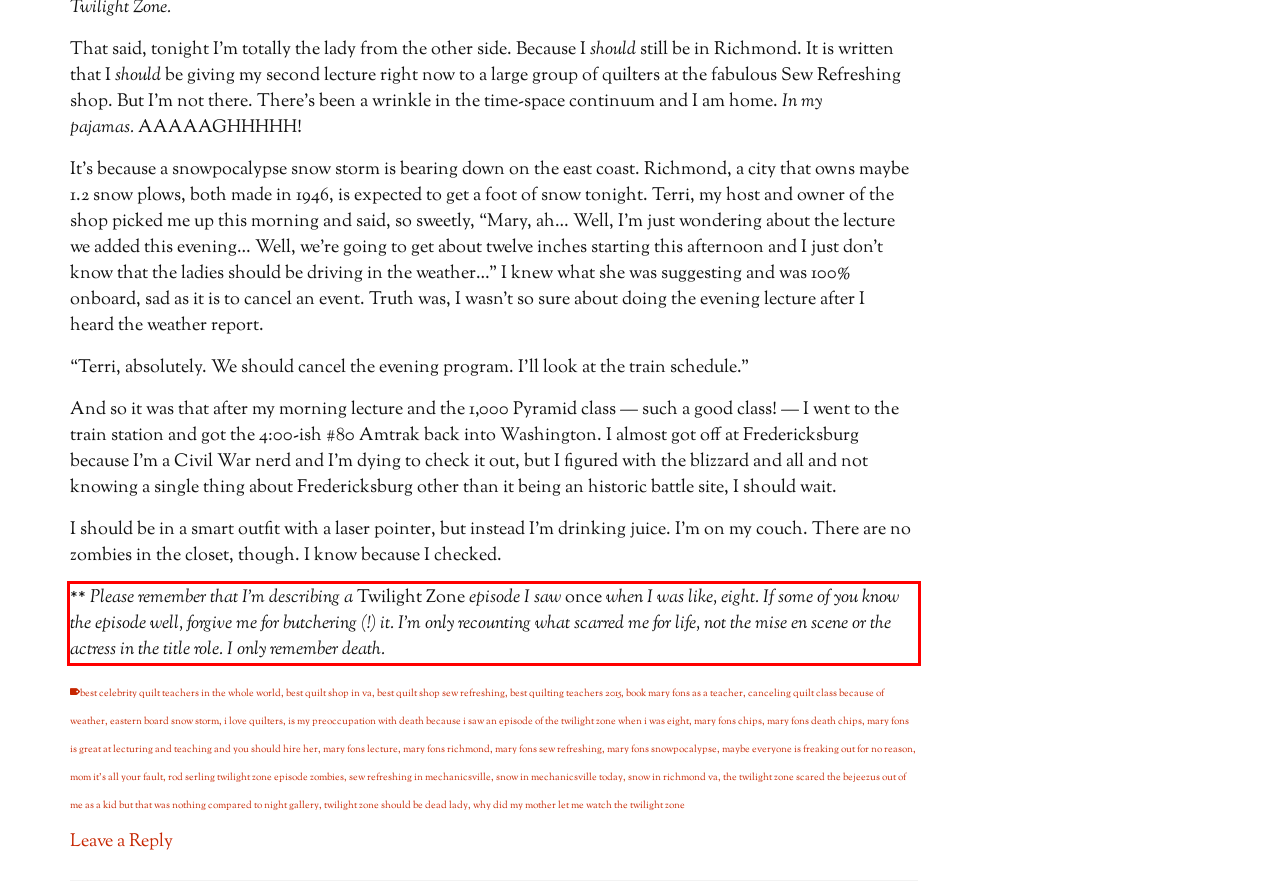Please analyze the provided webpage screenshot and perform OCR to extract the text content from the red rectangle bounding box.

** Please remember that I’m describing a Twilight Zone episode I saw once when I was like, eight. If some of you know the episode well, forgive me for butchering (!) it. I’m only recounting what scarred me for life, not the mise en scene or the actress in the title role. I only remember death.